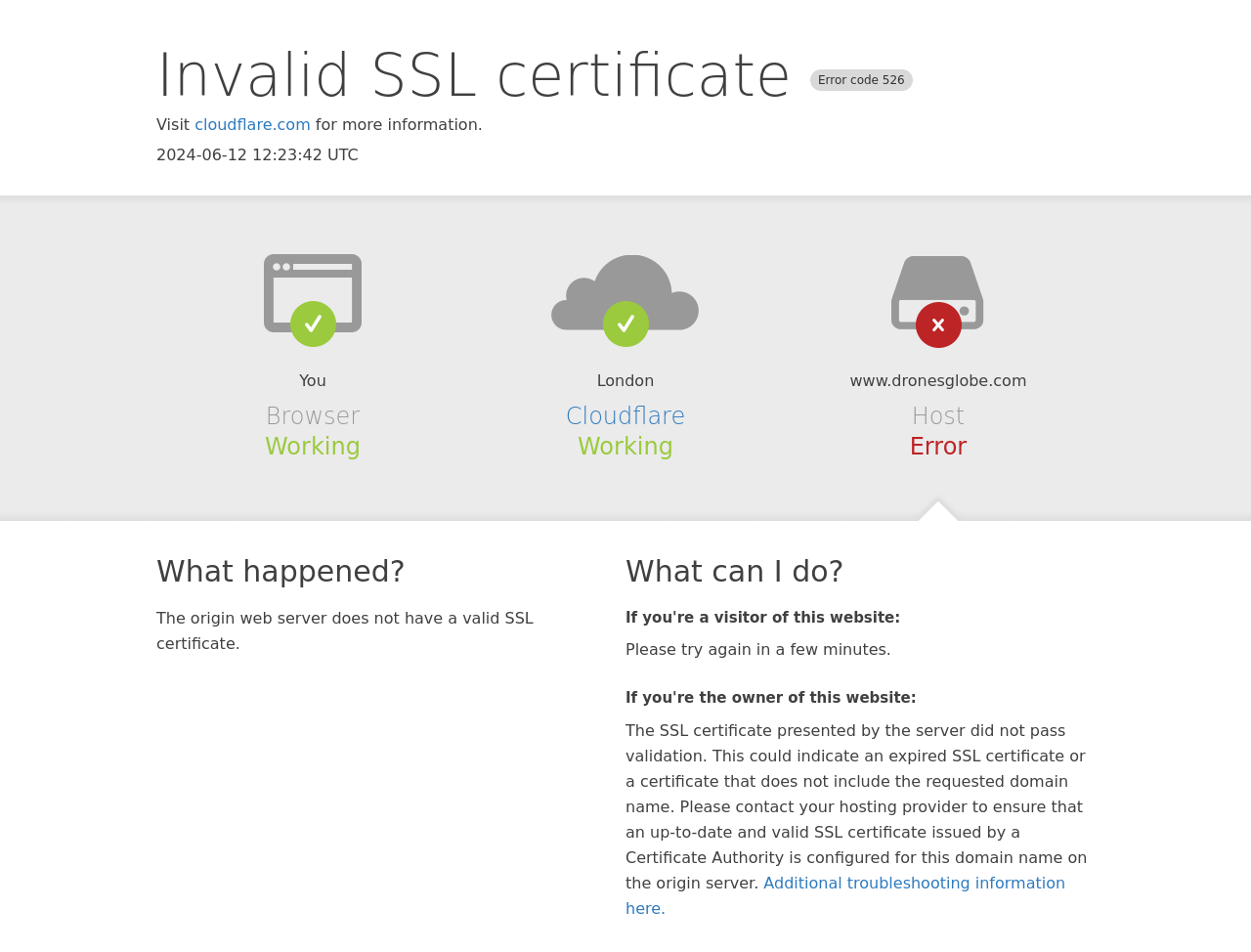Please answer the following question as detailed as possible based on the image: 
Where is the Cloudflare link located?

The Cloudflare link is located below the 'Cloudflare' heading, as indicated by the link element with the text 'Cloudflare' at coordinates [0.452, 0.422, 0.548, 0.451].